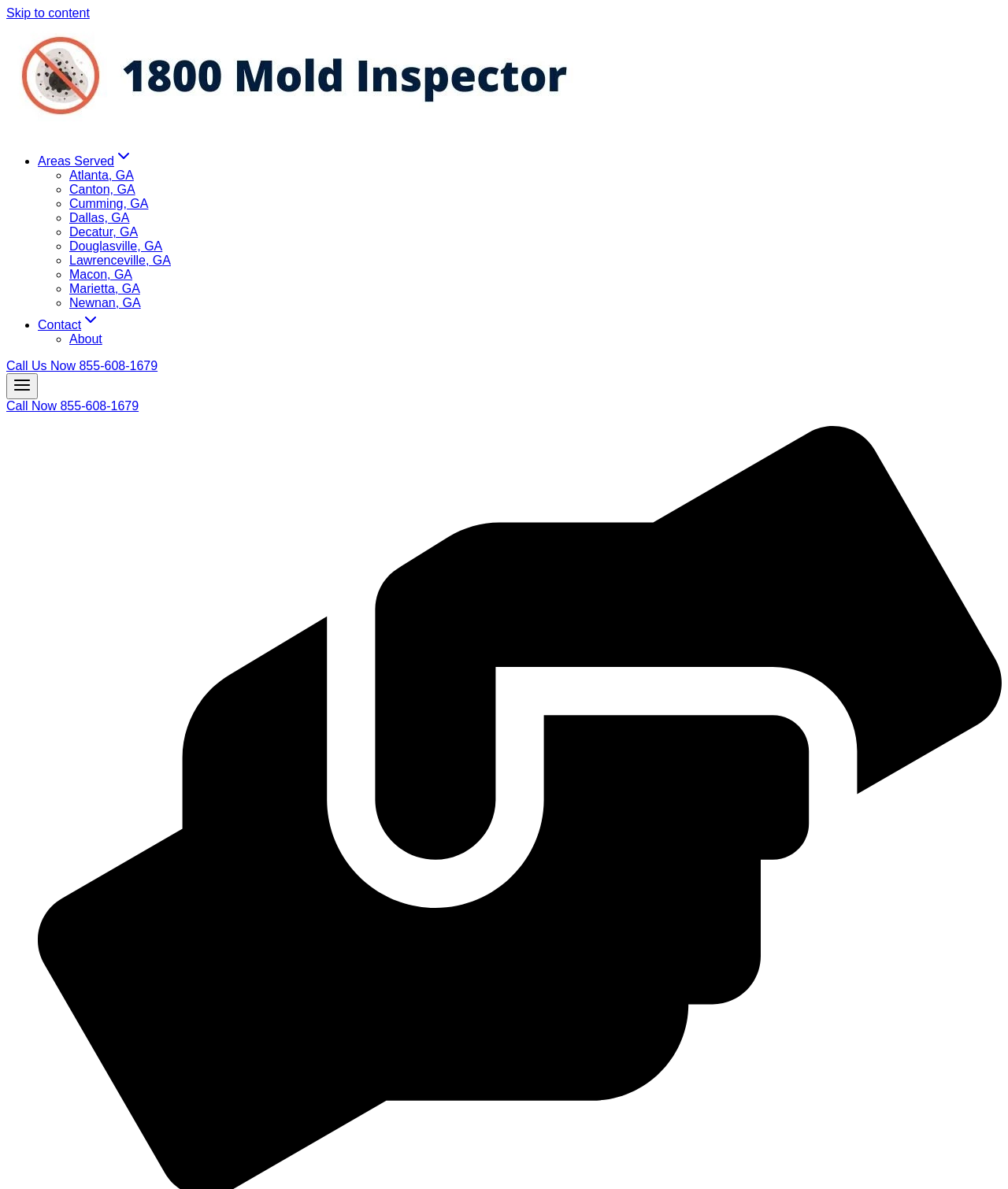Provide the bounding box coordinates in the format (top-left x, top-left y, bottom-right x, bottom-right y). All values are floating point numbers between 0 and 1. Determine the bounding box coordinate of the UI element described as: alt="1800 Mold Inspector logo"

[0.006, 0.101, 0.592, 0.112]